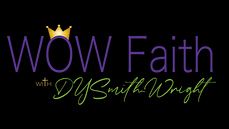Explain what is happening in the image with as much detail as possible.

The image features the logo for "WOW Faith with DYSmithWright." The design incorporates a vibrant color palette, prominently displaying the words "WOW Faith" in bold, purple lettering, accented with a golden crown above the "W." Below, "with DYSmithWright" is rendered in an elegant green script, adding a touch of sophistication. This logo reflects the branding of a faith-oriented initiative or merchandise, combining an uplifting message with a modern aesthetic, likely aimed at inspiring confidence and connection within a community of believers.